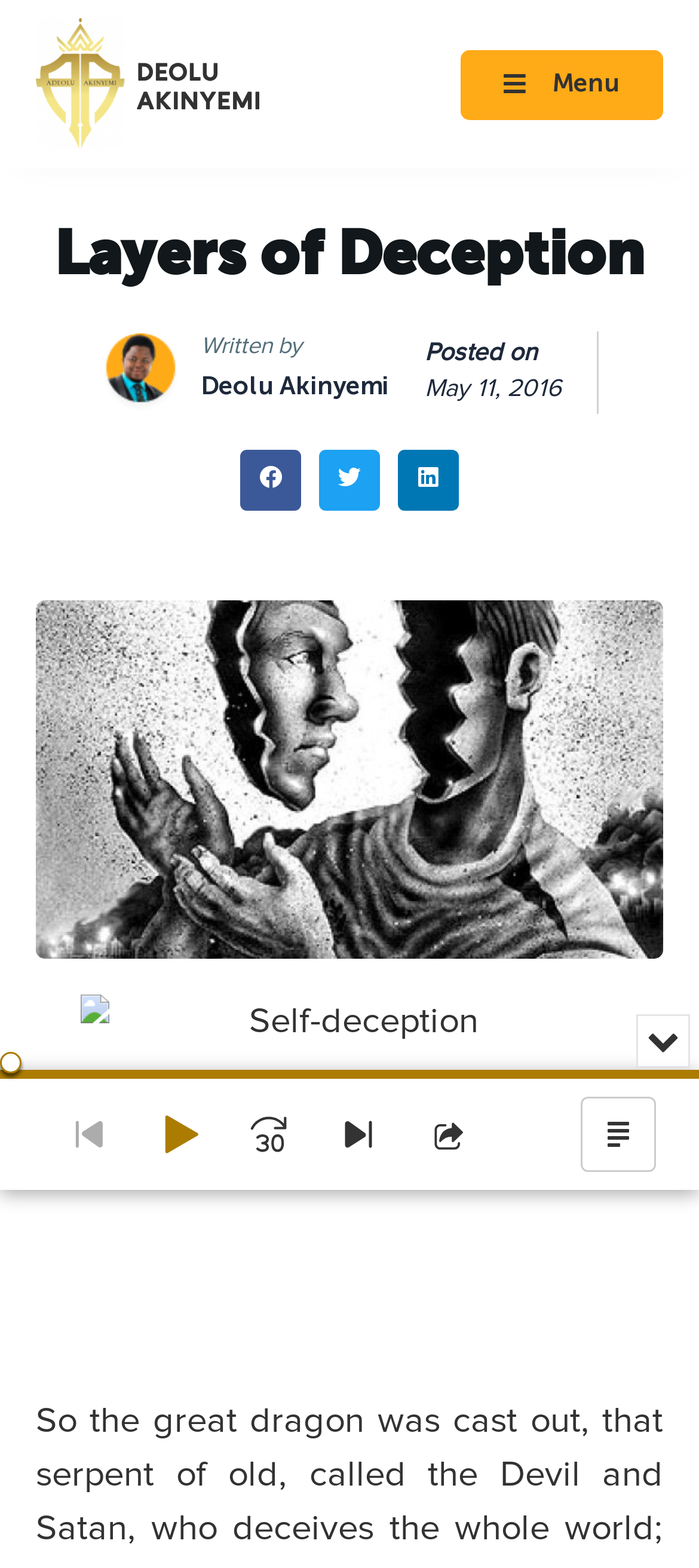Predict the bounding box of the UI element based on the description: "Share Share on Facebook". The coordinates should be four float numbers between 0 and 1, formatted as [left, top, right, bottom].

None